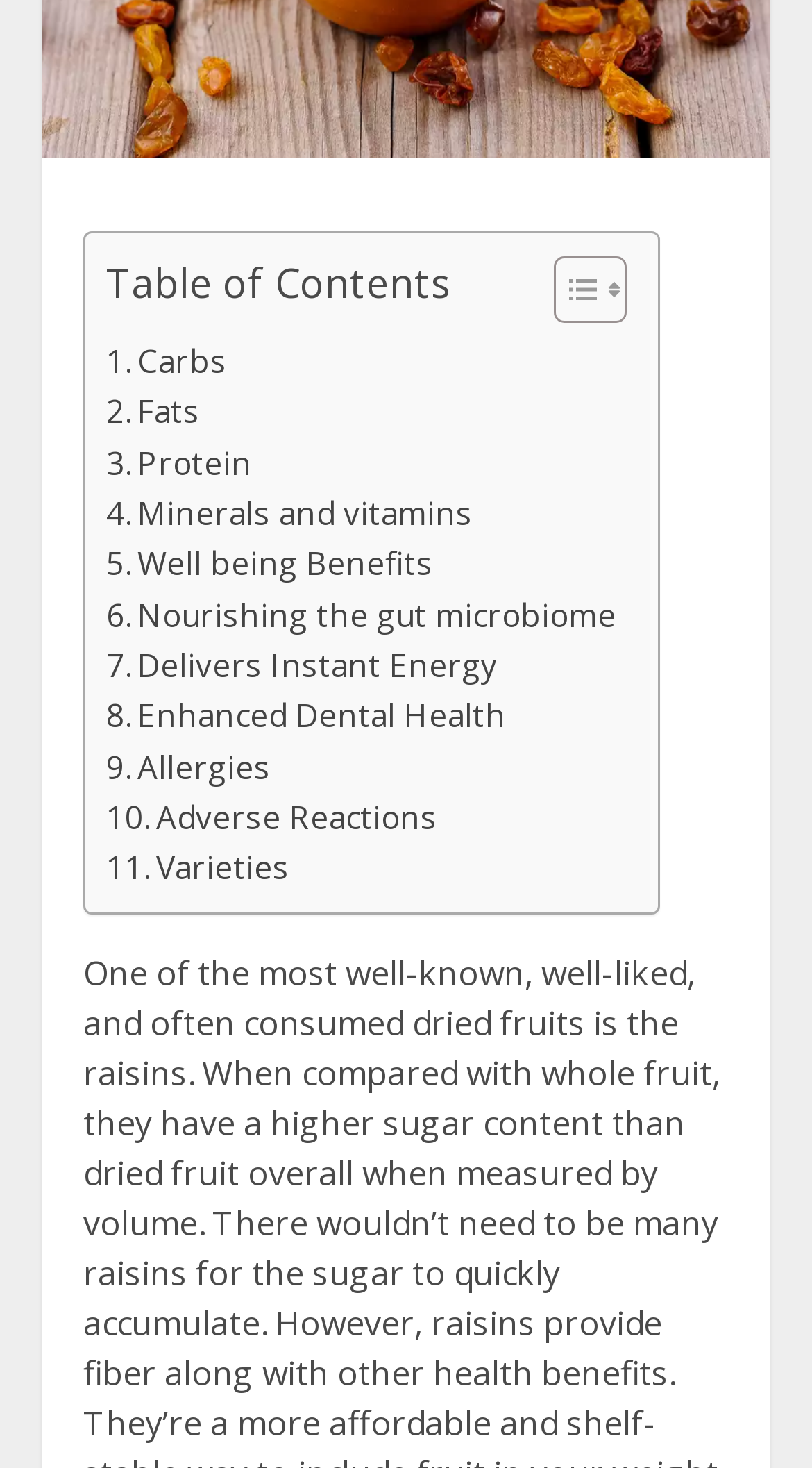Identify the bounding box coordinates of the section that should be clicked to achieve the task described: "Browse the Herb Database".

None